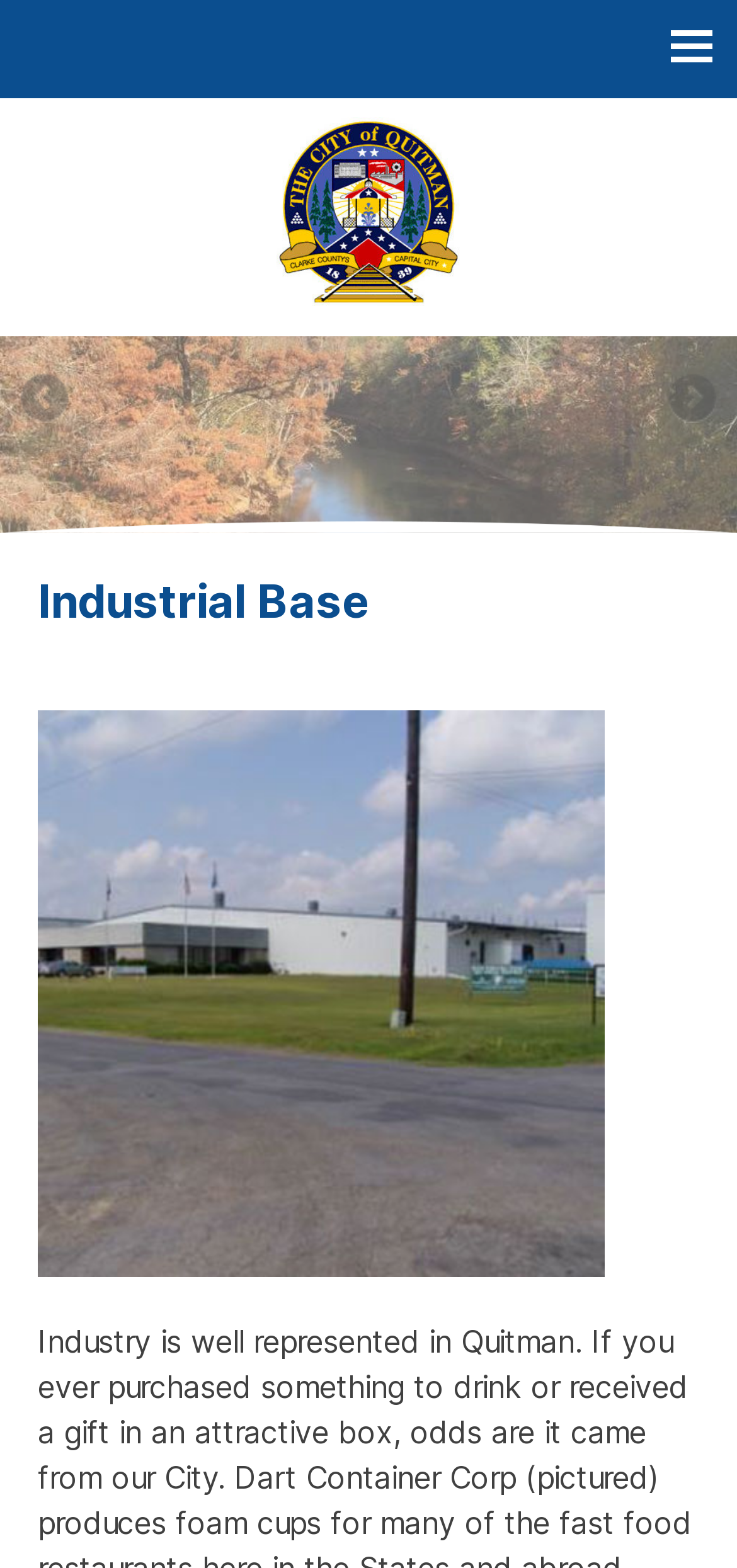Illustrate the webpage thoroughly, mentioning all important details.

The webpage is about the industrial base in Quitman, Mississippi. At the top, there is a link to an unknown destination, taking up almost the entire width of the page. Below it, there is a prominent link with the text "Quitman, Mississippi" accompanied by an image with the same description, situated roughly in the middle of the page. To the left of this link, there is another link with the same text, but smaller in size.

The main content of the page is a slideshow region, spanning the entire width of the page, located below the links. The slideshow has a single slide, which contains an image. The slideshow is flanked by "Previous" and "Next" links, allowing users to navigate through the slides.

Below the slideshow, there is a header section that contains a heading with the text "Industrial Base". This heading is centered on the page, taking up most of its width. The webpage seems to be highlighting the industrial presence in Quitman, Mississippi, with a focus on a specific company, Dart Container, as mentioned in the meta description.